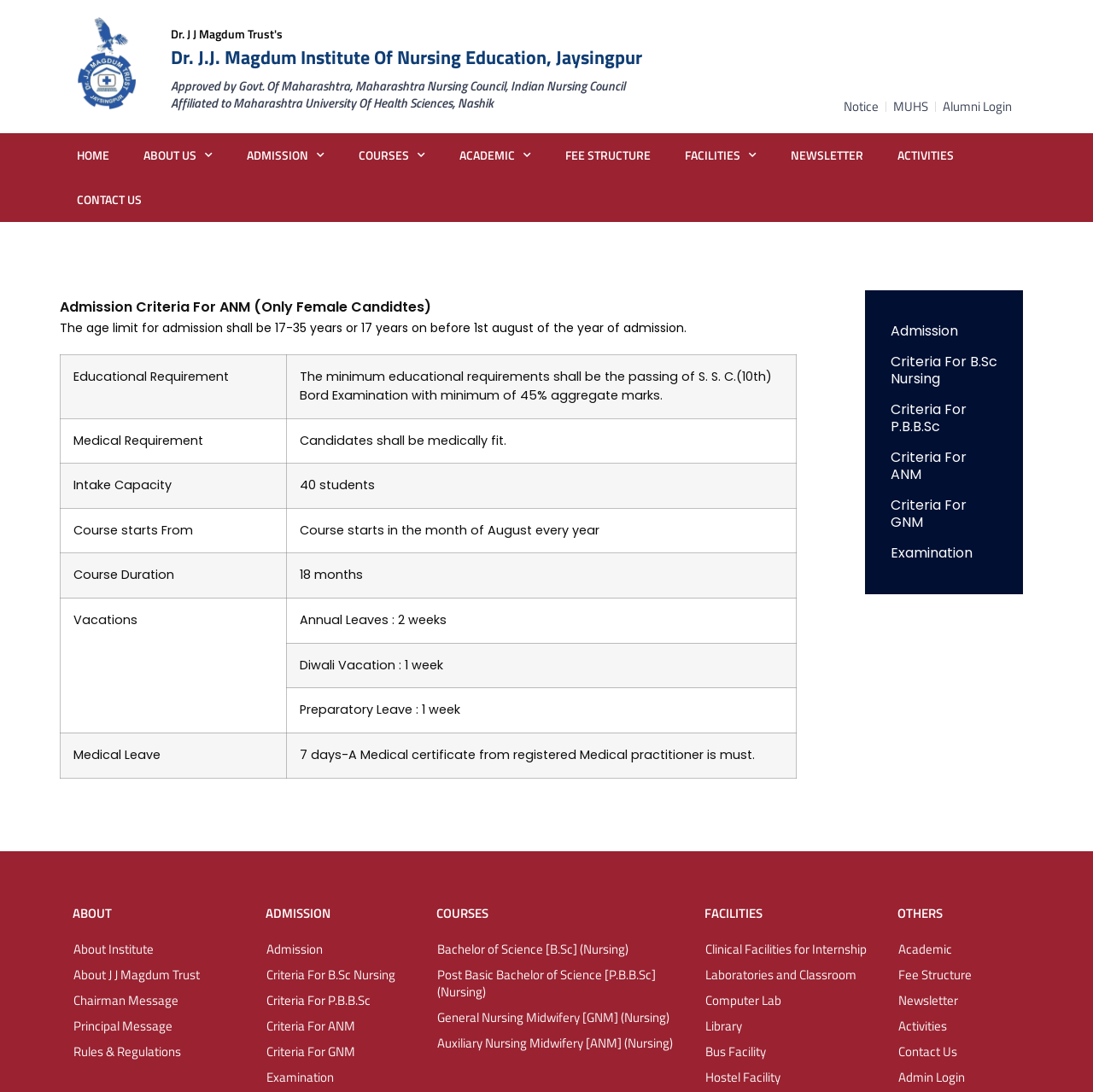Detail the features and information presented on the webpage.

The webpage is about the Dr. JJ Magdum Institute of Nursing Education, Jaysingpur, and it provides information about the admission criteria for P.B.B.Sc. At the top of the page, there is a logo of the institute, followed by a heading that mentions the name of the institute and its affiliations. Below this, there is a notice section with a link to MUHS and other login options.

The main content of the page is divided into sections, with headings that describe the admission criteria for ANM (Auxiliary Nursing Midwifery) courses. The first section explains the age limit and educational requirements for admission, followed by a table that outlines the details of the course, including the intake capacity, course duration, and vacations.

On the right side of the page, there are links to other relevant pages, such as admission criteria for other courses, examination details, and facilities provided by the institute. At the bottom of the page, there are three columns of links, categorized under "About", "Admission", and "Courses", which provide further information about the institute and its programs.

There are a total of 9 links in the top navigation menu, including "HOME", "ABOUT US", "ADMISSION", "COURSES", "FEE STRUCTURE", "FACILITIES", "NEWSLETTER", "ACTIVITIES", and "CONTACT US".